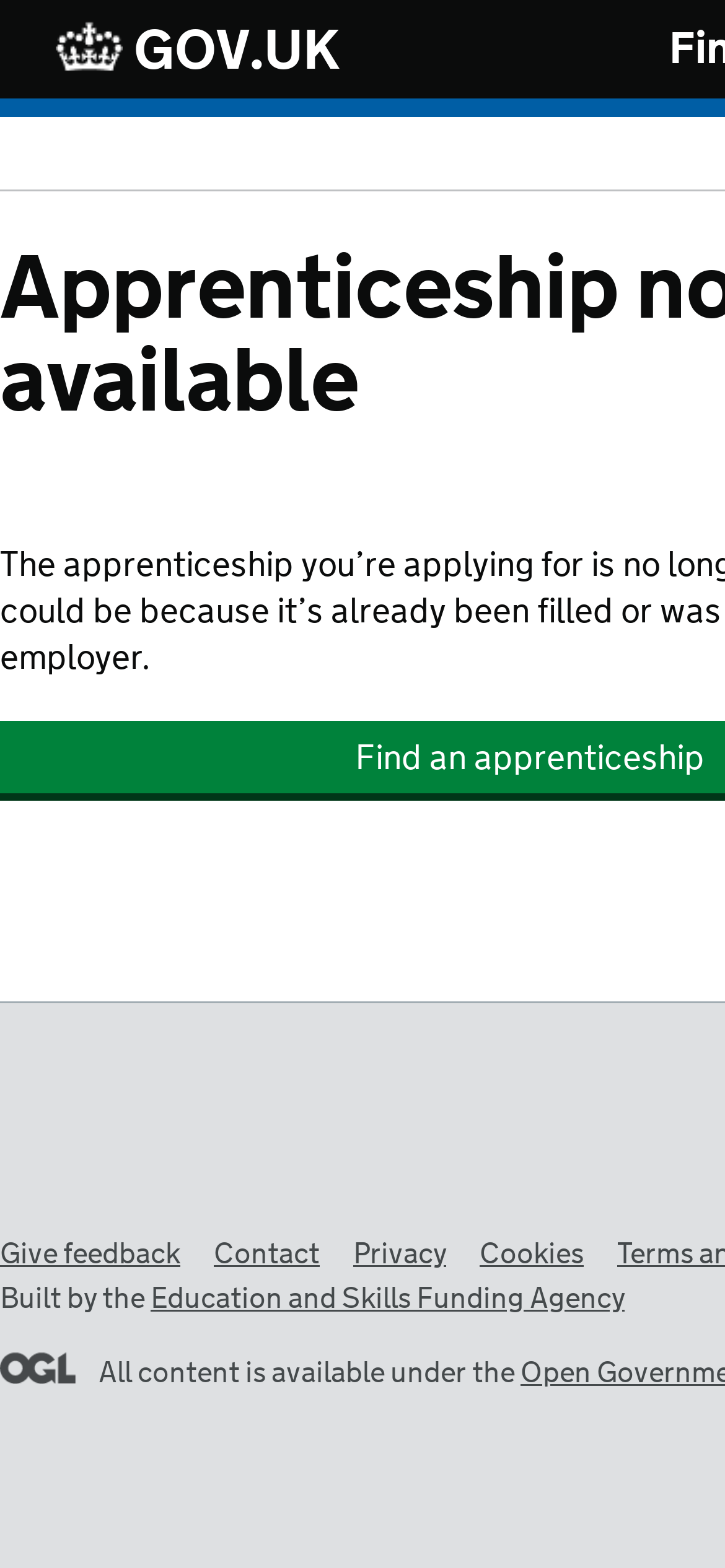How many links are there in the footer section? Using the information from the screenshot, answer with a single word or phrase.

7